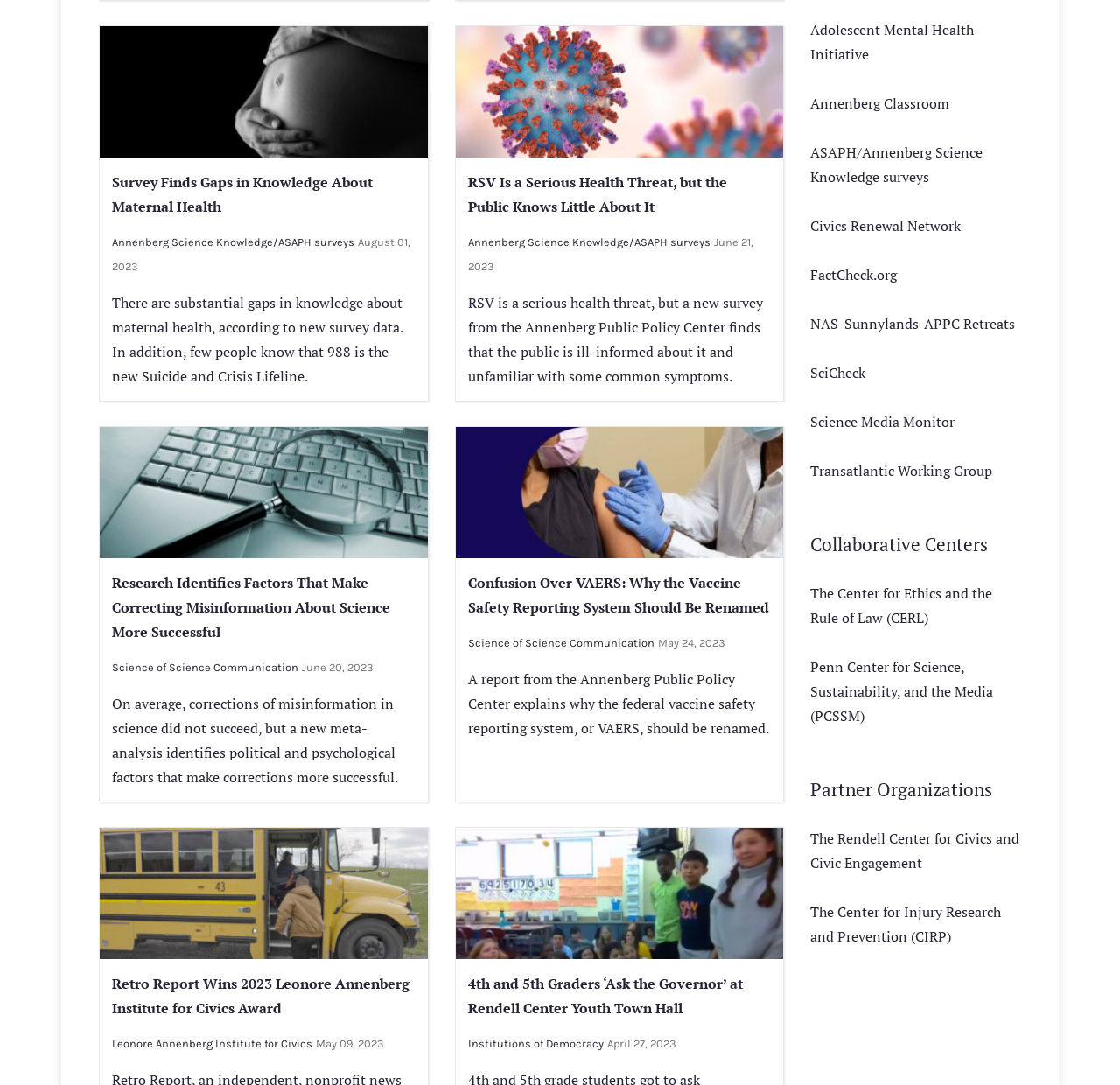Provide a single word or phrase answer to the question: 
What is the name of the center that conducts surveys?

Annenberg Public Policy Center